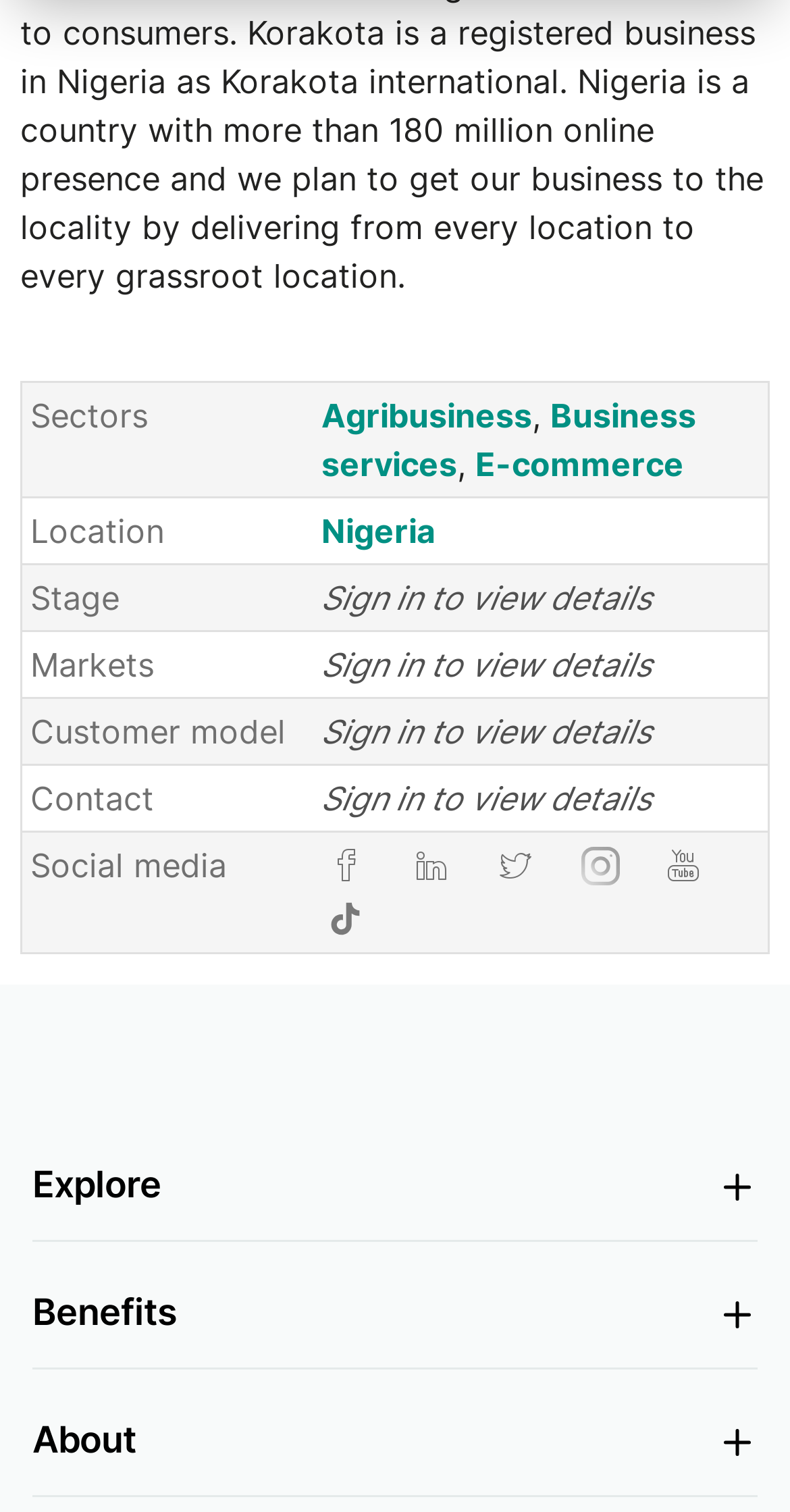Can you find the bounding box coordinates for the element to click on to achieve the instruction: "Sign in to view customer model details"?

[0.396, 0.461, 0.973, 0.506]